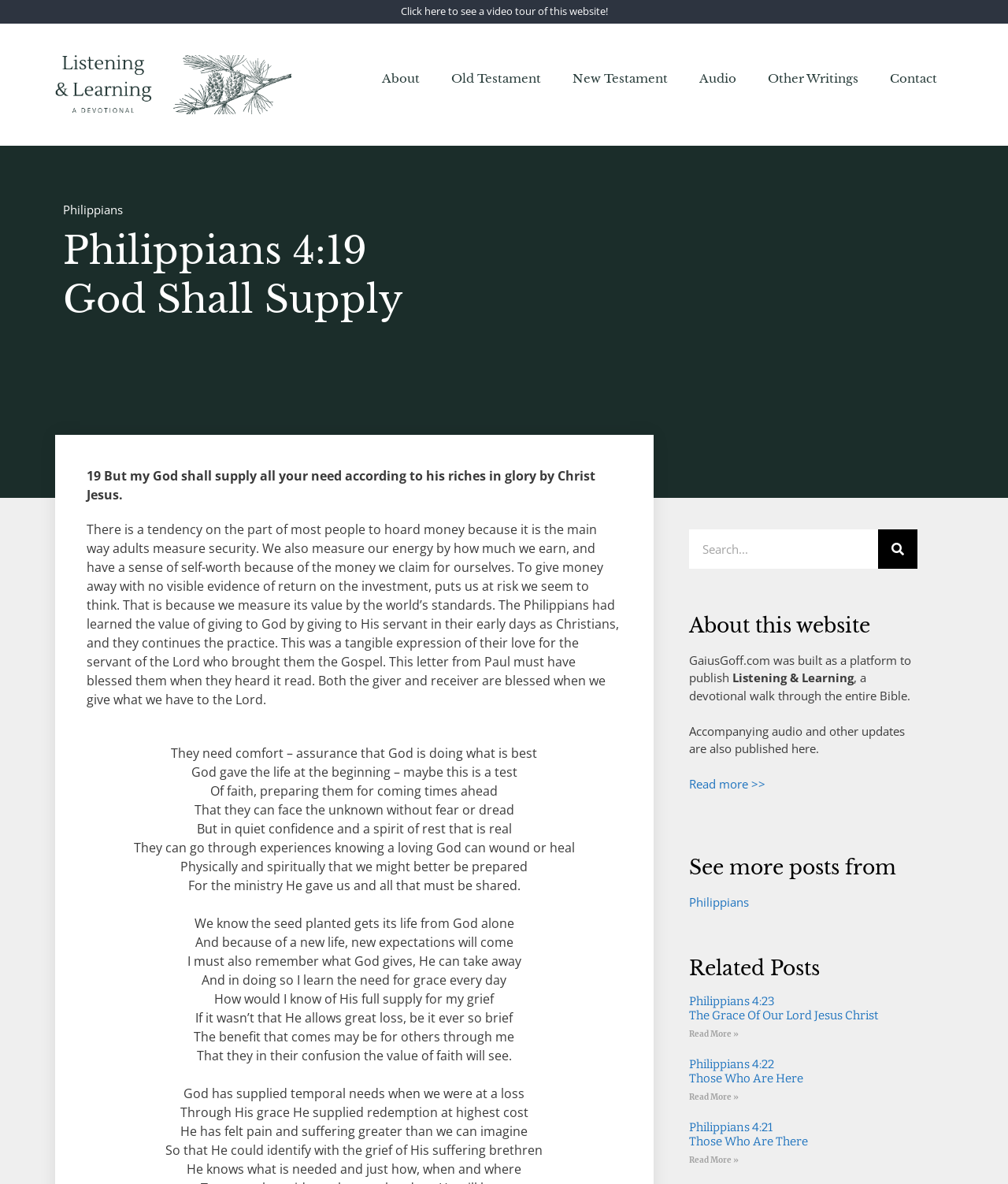Please provide a comprehensive response to the question based on the details in the image: What is the name of the author or creator of this website?

The website's domain name is GaiusGoff.com, which suggests that the author or creator of this website is Gaius Goff.